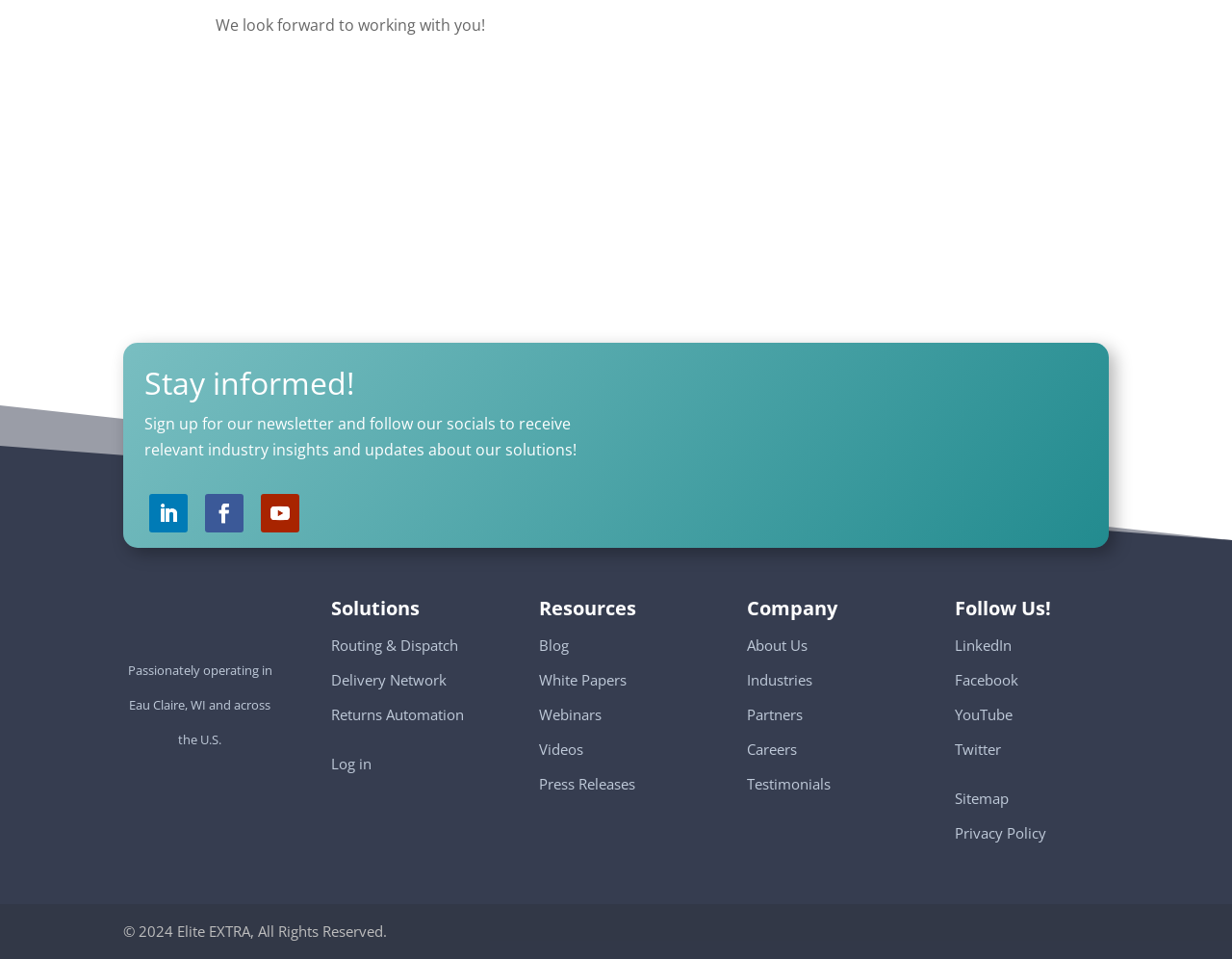Use a single word or phrase to answer this question: 
What are the three main categories on the webpage?

Solutions, Resources, Company